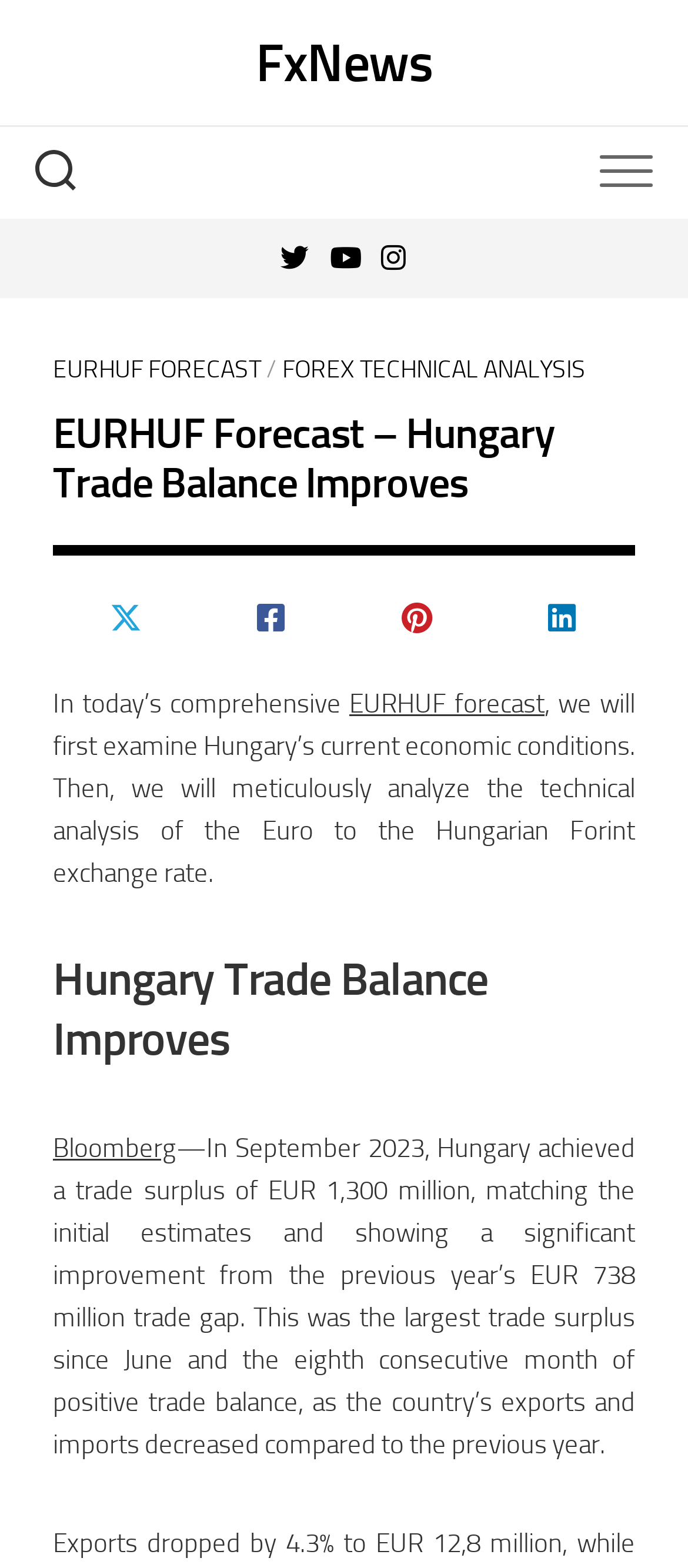Determine the bounding box for the UI element described here: "EURHUF forecast".

[0.508, 0.439, 0.791, 0.459]